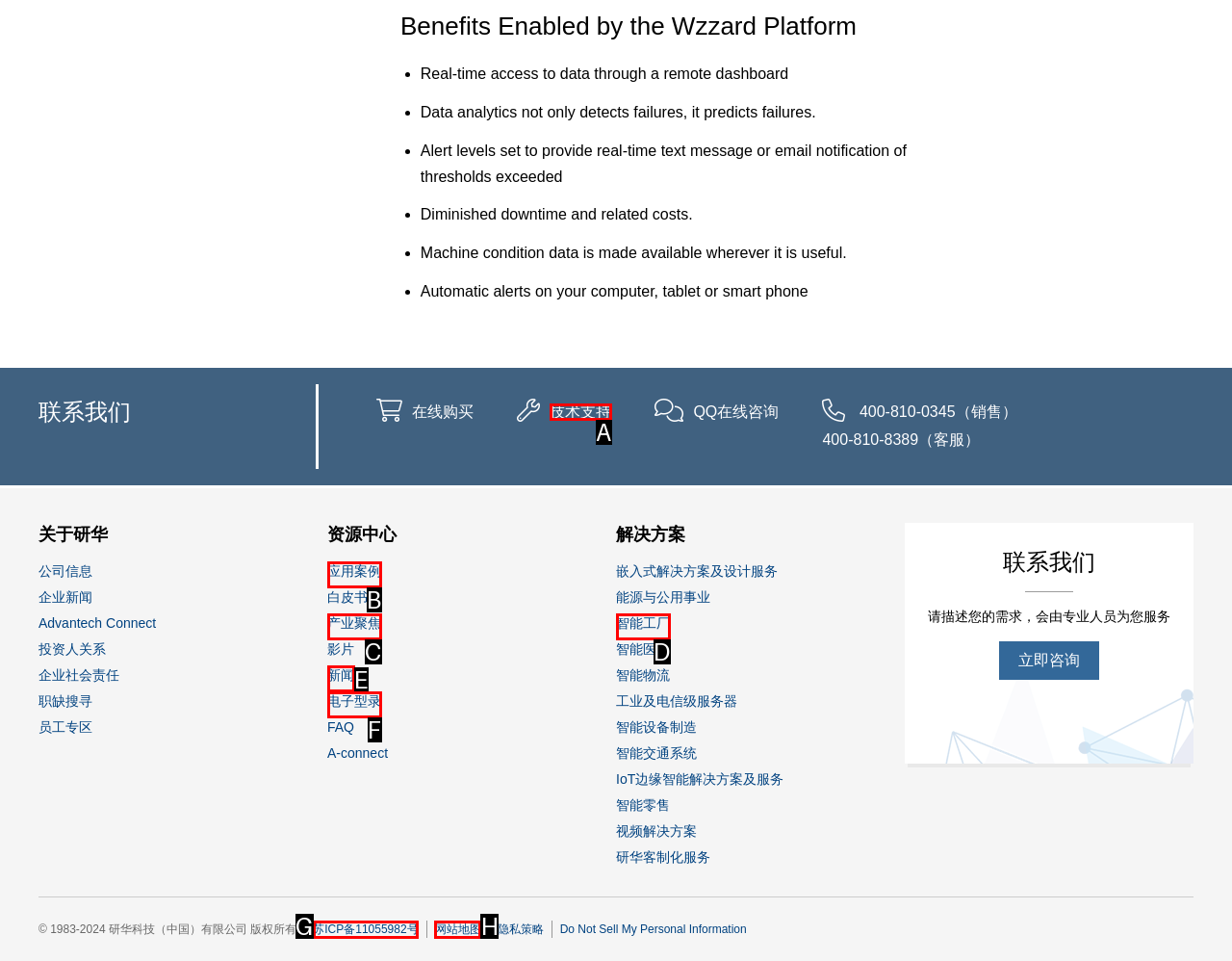Given the description: 苏ICP备11055982号, select the HTML element that best matches it. Reply with the letter of your chosen option.

G